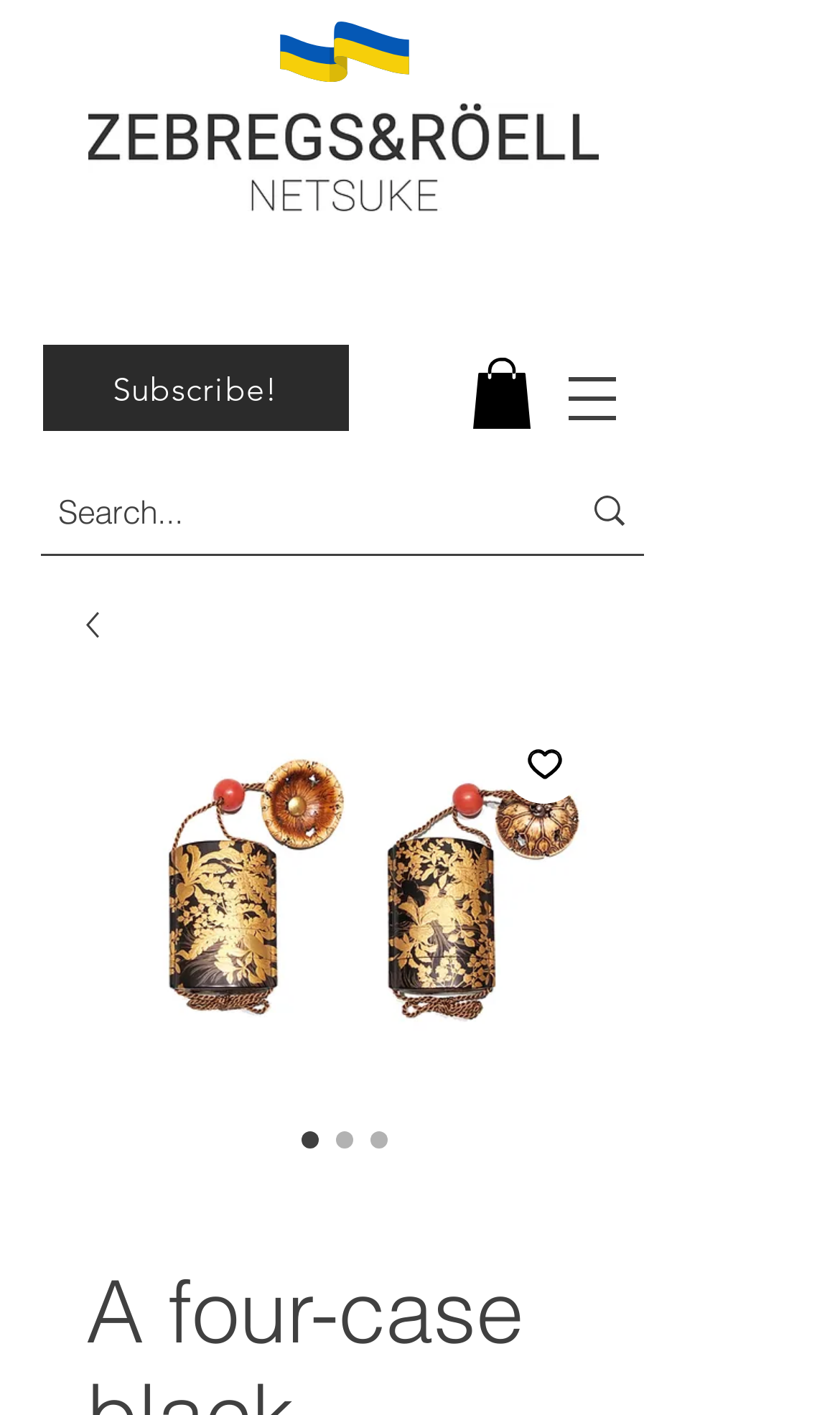Answer the question using only one word or a concise phrase: What is the text on the button below the search box?

Add to Wishlist